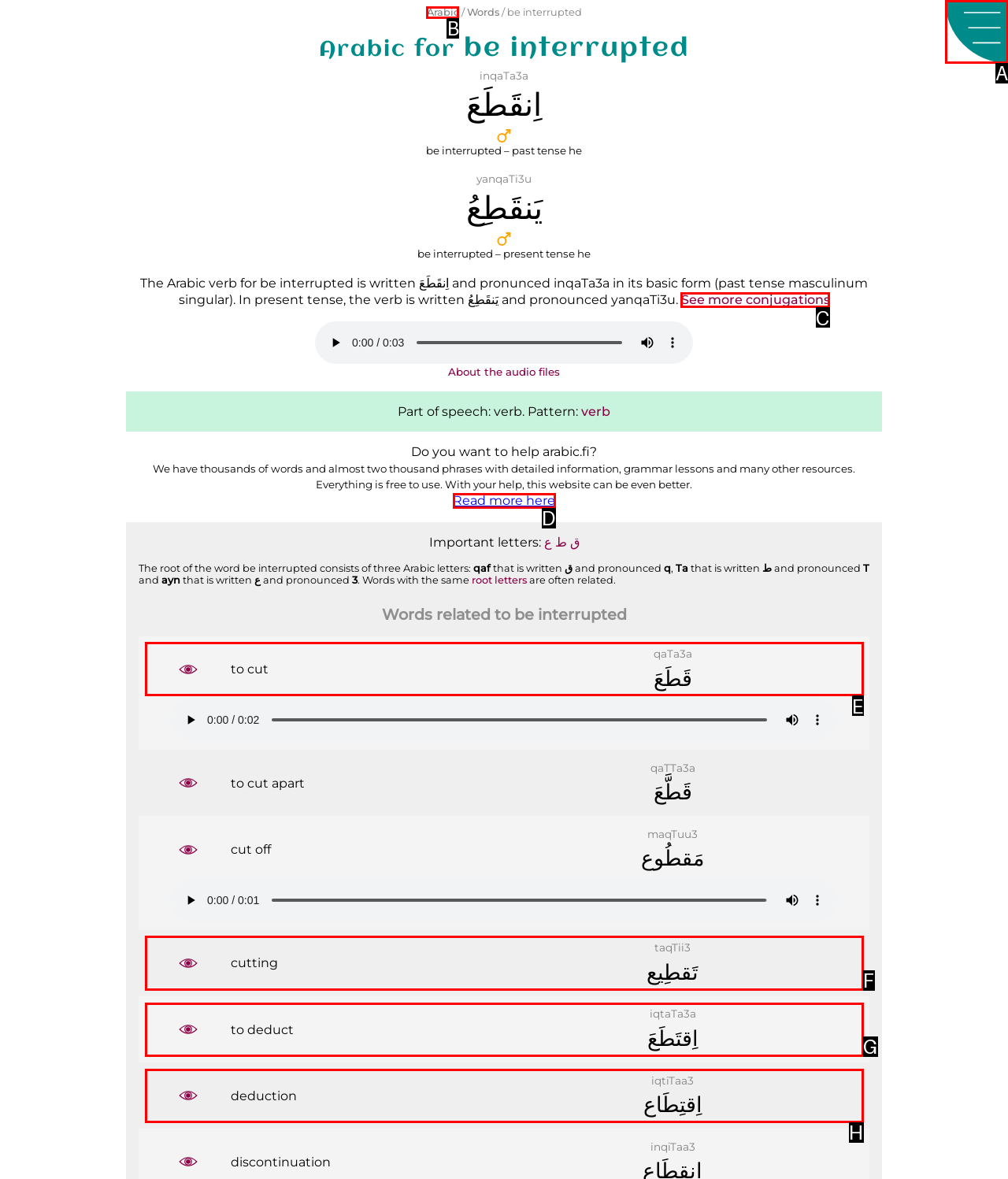To perform the task "See more conjugations", which UI element's letter should you select? Provide the letter directly.

C